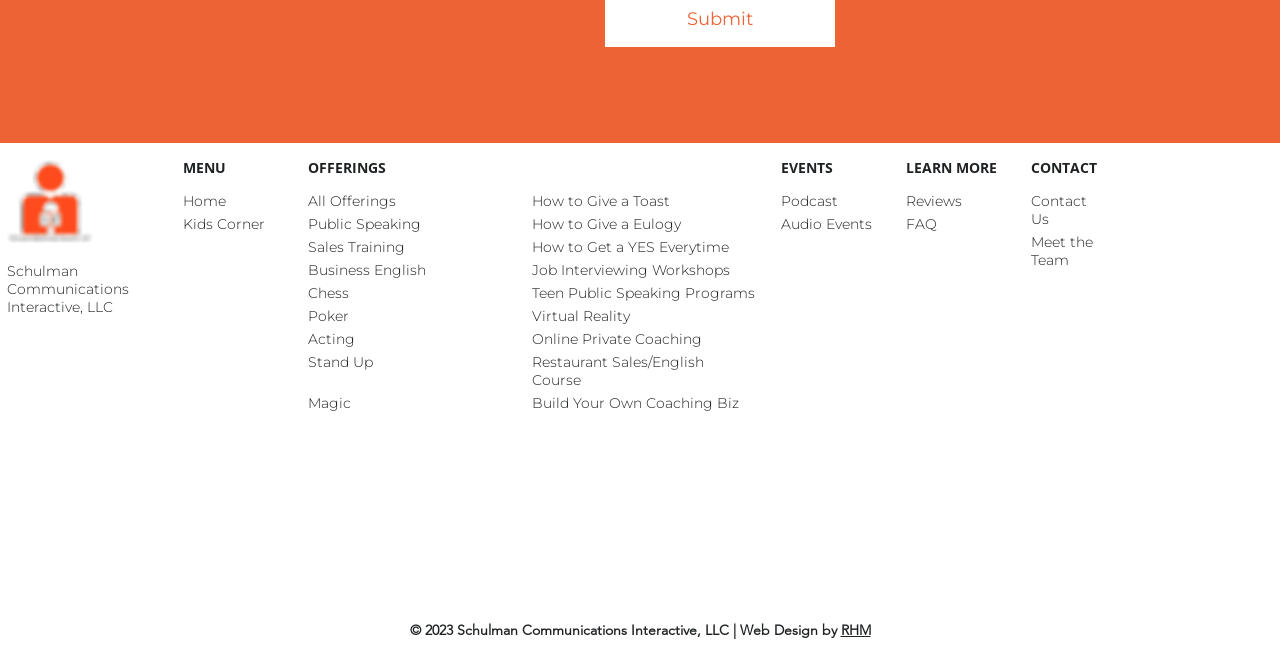Determine the bounding box coordinates of the clickable element to complete this instruction: "Check out the Podcast". Provide the coordinates in the format of four float numbers between 0 and 1, [left, top, right, bottom].

[0.61, 0.295, 0.655, 0.323]